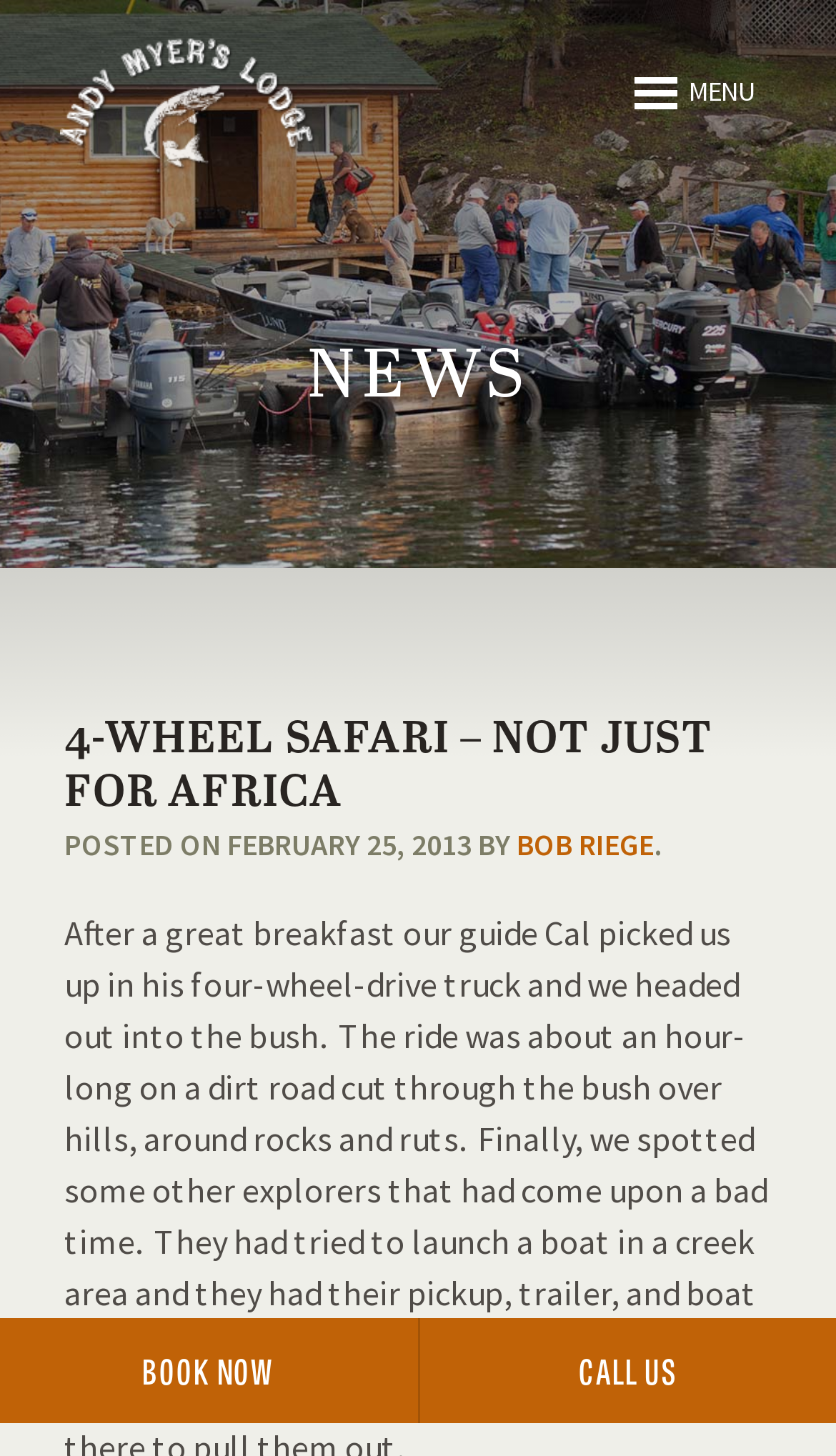Provide a thorough description of the webpage's content and layout.

The webpage is about Andy Myers Lodge, with a focus on a 4-wheel safari experience. At the top right corner, there are seven navigation links: ABOUT, FISHING, HUNTING, NEWS, MEDIA, RESOURCES, and CONTACT. Below these links, there is a smaller link to the lodge's homepage, "Andy Myers Lodge". 

On the top right side, there is a "MENU" label. The main content of the page is a news article titled "4-WHEEL SAFARI – NOT JUST FOR AFRICA", which is positioned at the top center of the page. The article is written by Bob Riege and was posted on February 25, 2013. 

At the bottom of the page, there are two call-to-action links: "BOOK NOW" on the left and "CALL US" on the right.